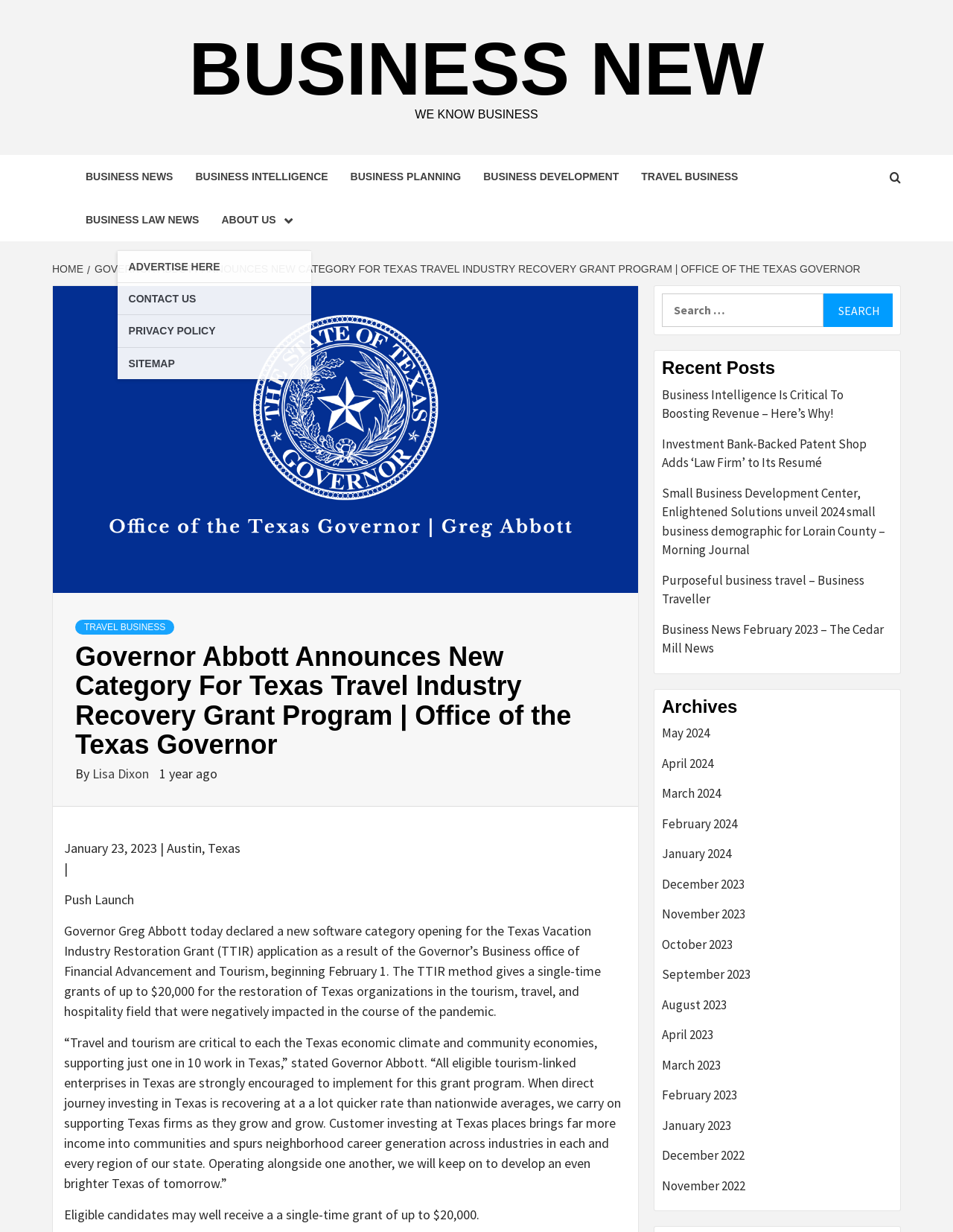Who is the author of the press release?
Respond to the question with a single word or phrase according to the image.

Lisa Dixon